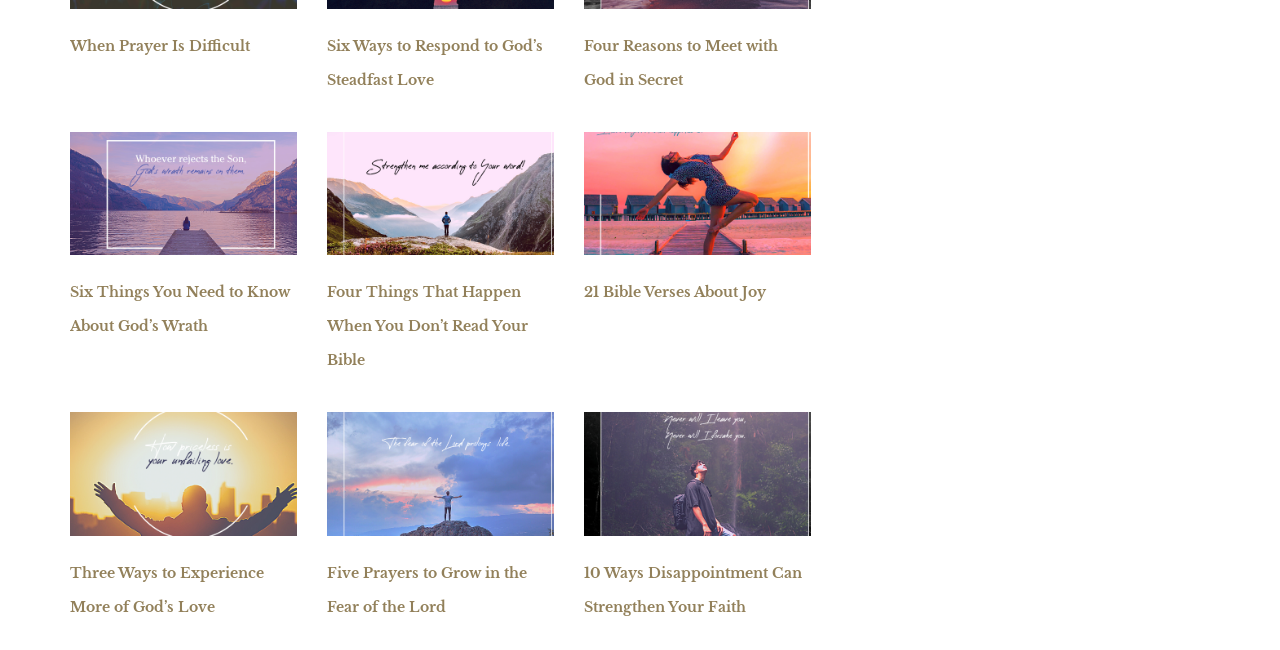Determine the bounding box coordinates of the clickable region to carry out the instruction: "Find 21 Bible verses about joy".

[0.456, 0.436, 0.598, 0.464]